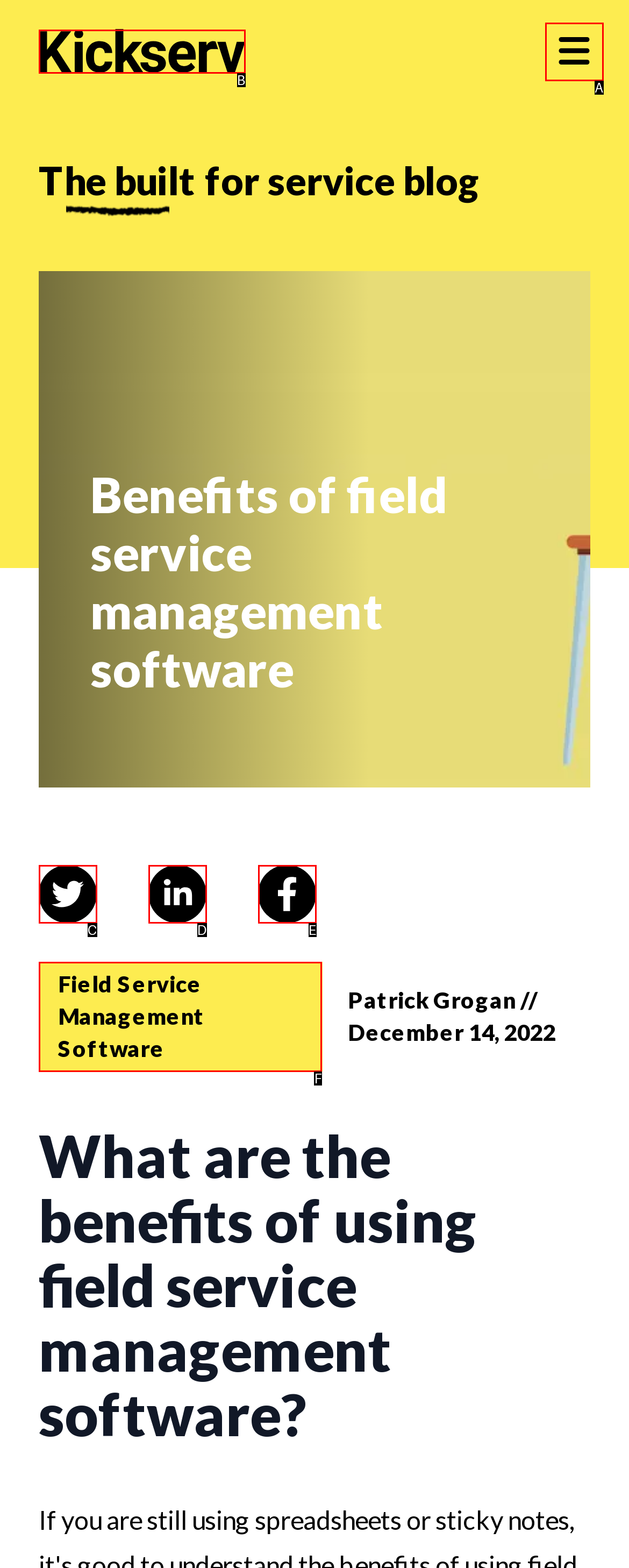Pick the option that best fits the description: Kickserv. Reply with the letter of the matching option directly.

B